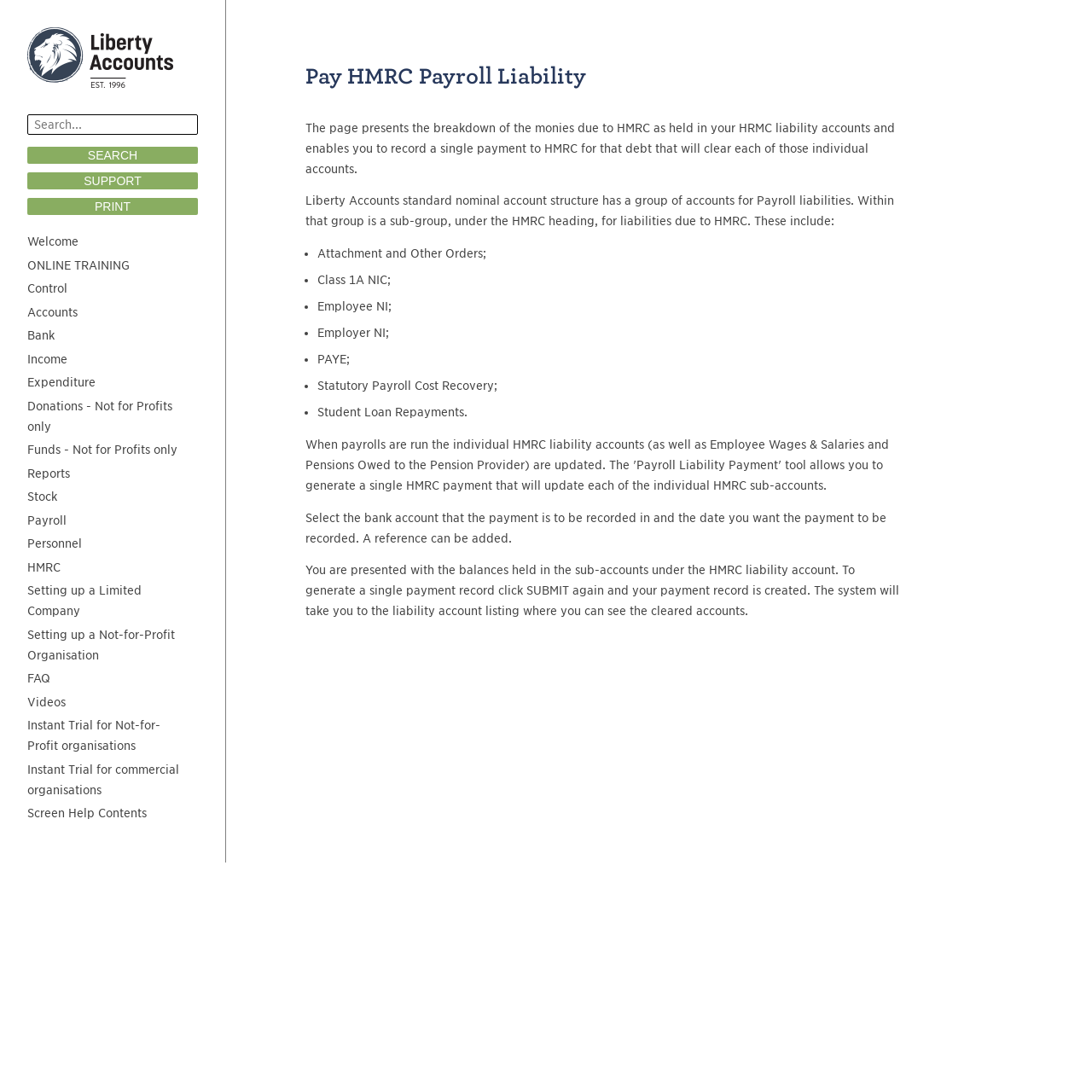What is the purpose of the 'SUBMIT' button?
Answer the question with a single word or phrase, referring to the image.

Generate single payment record